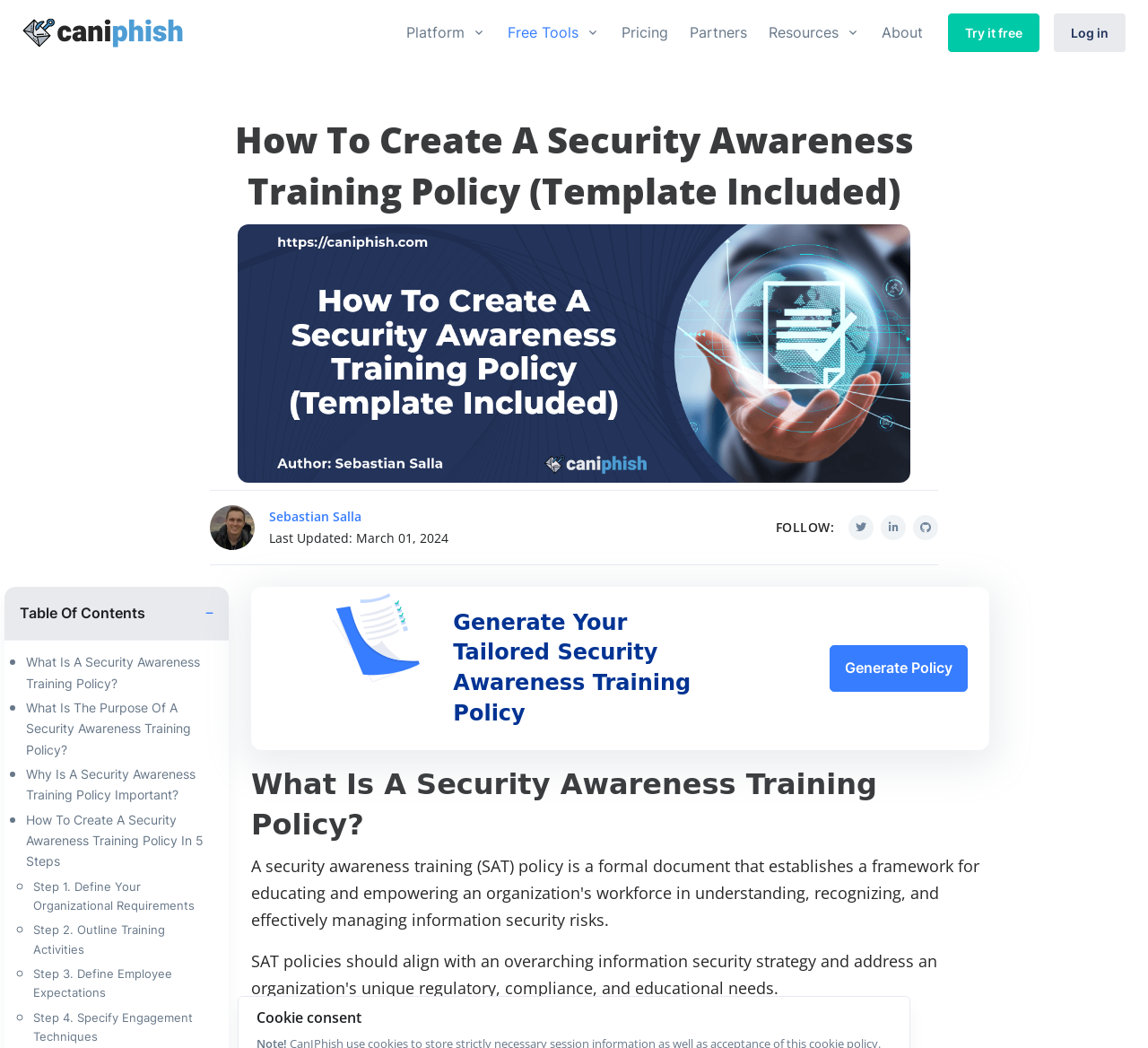What is the purpose of the image depicting a file with a checklist?
Based on the visual content, answer with a single word or a brief phrase.

To illustrate generating a tailored policy